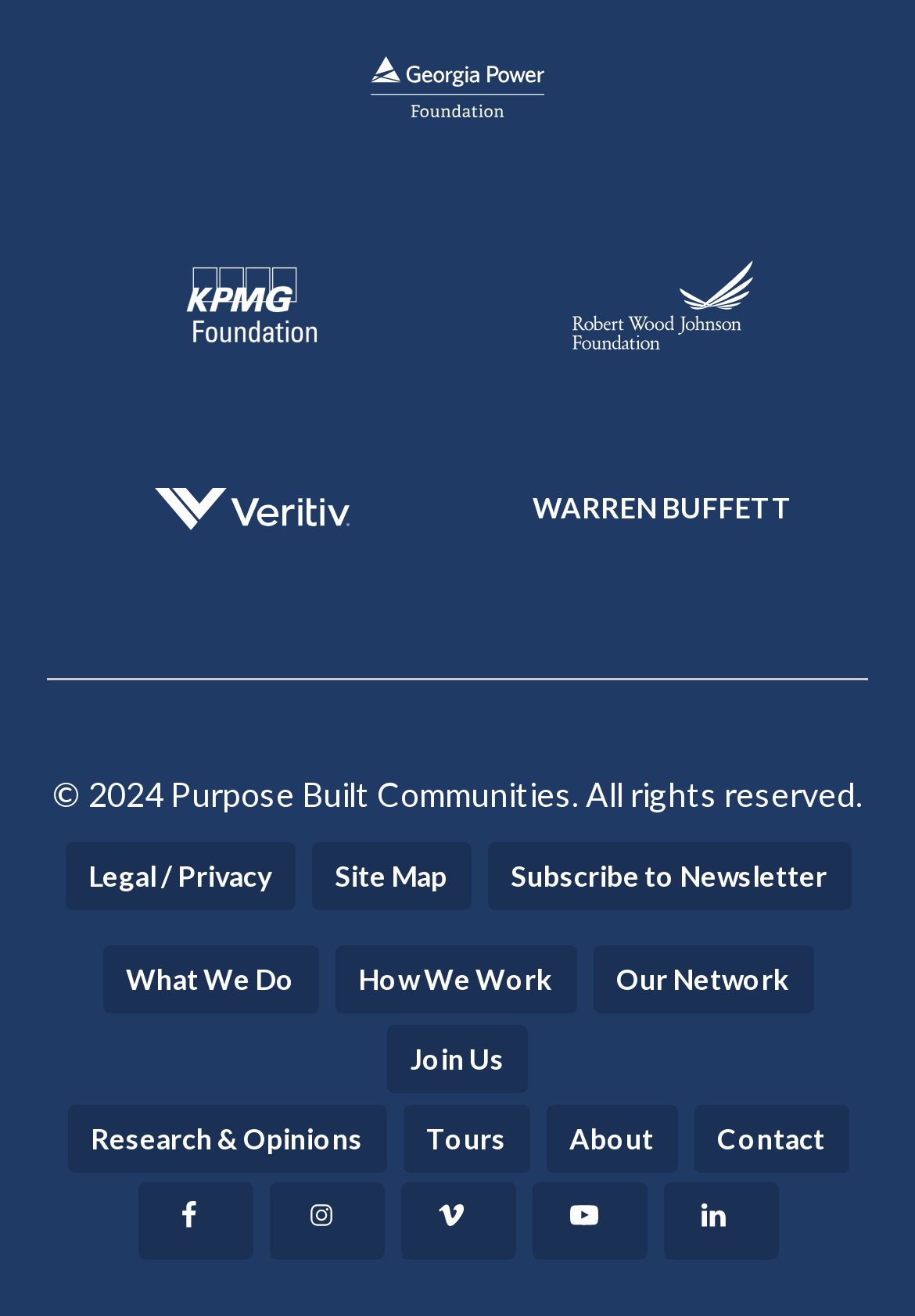Predict the bounding box coordinates of the UI element that matches this description: "Join Us". The coordinates should be in the format [left, top, right, bottom] with each value between 0 and 1.

[0.423, 0.779, 0.577, 0.831]